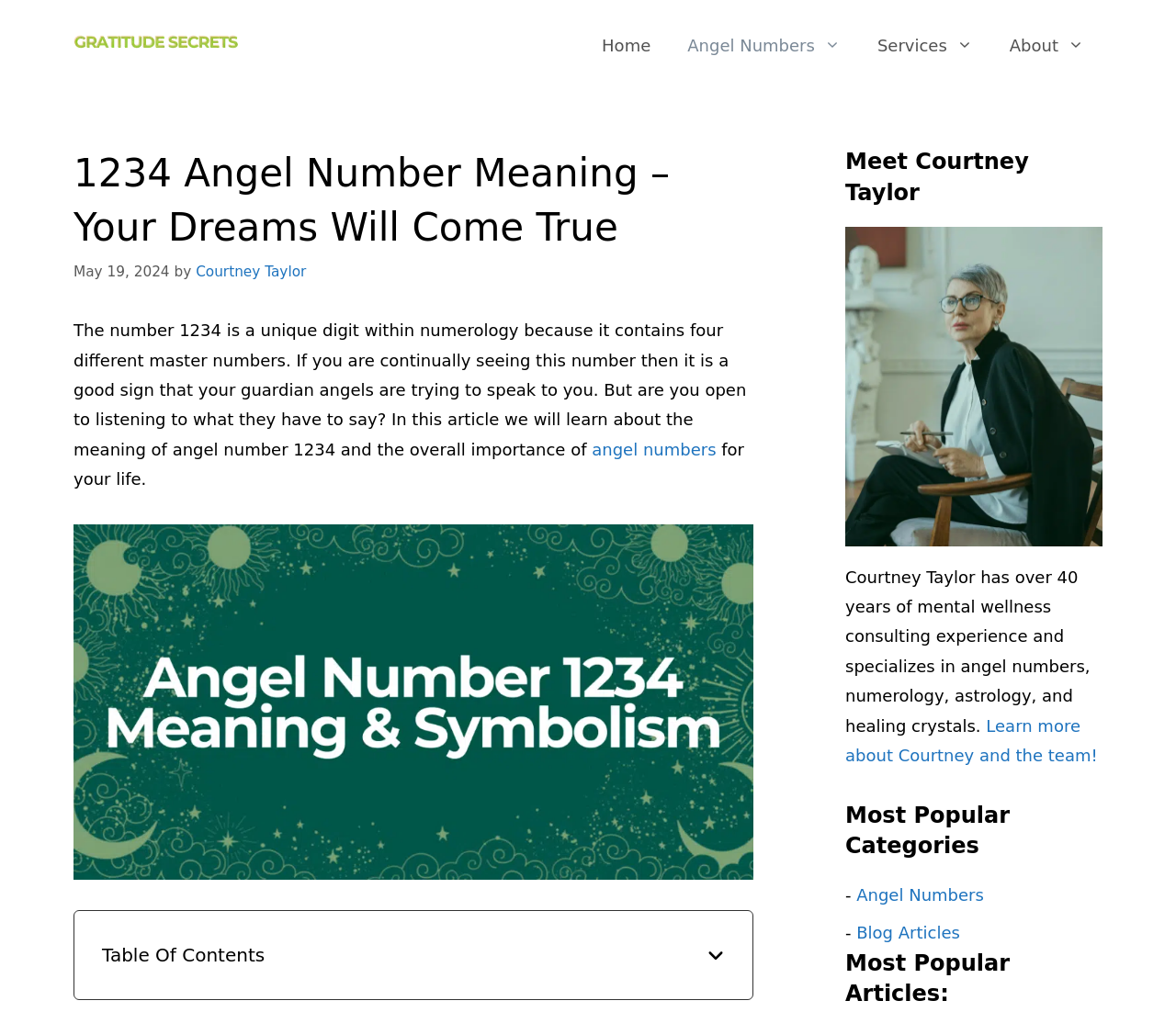Please find the bounding box coordinates of the section that needs to be clicked to achieve this instruction: "Explore the Most Popular Categories".

[0.719, 0.791, 0.938, 0.852]